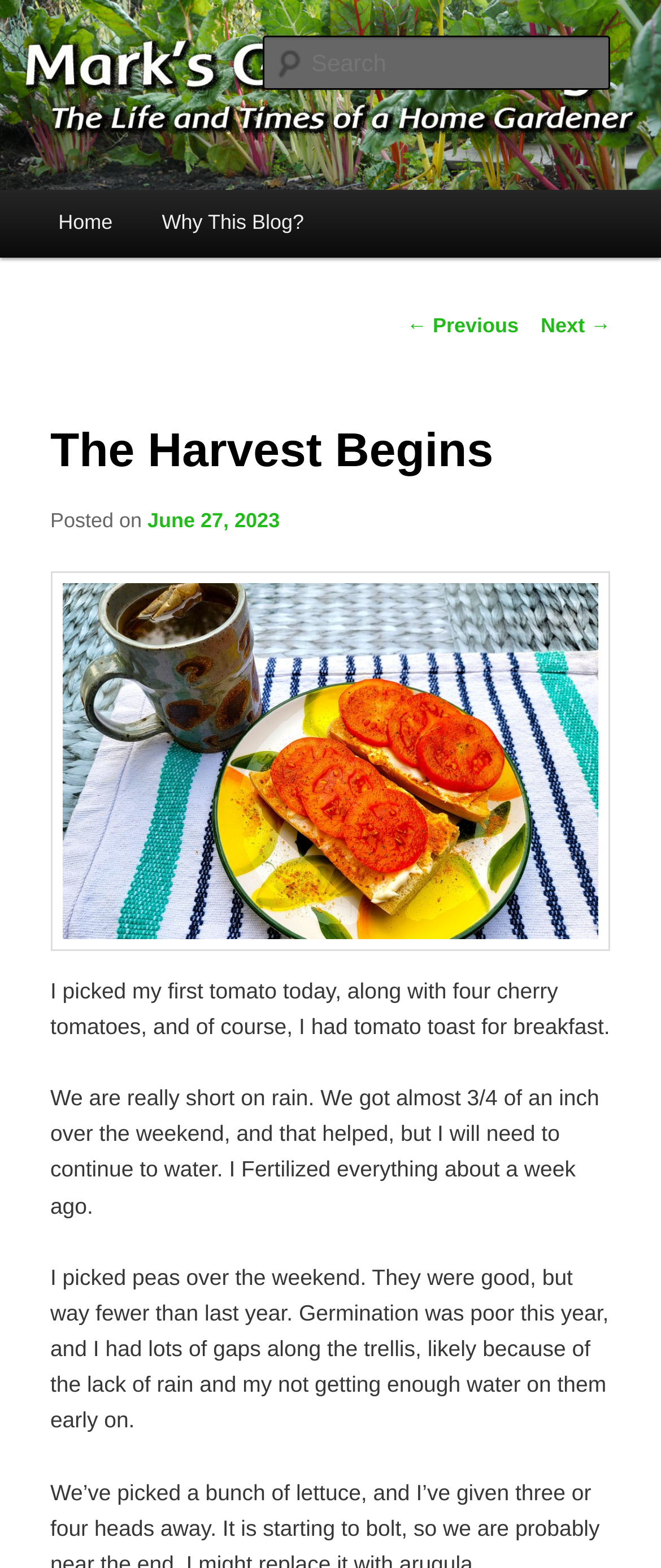Locate the bounding box coordinates of the element I should click to achieve the following instruction: "View image".

[0.076, 0.587, 0.924, 0.603]